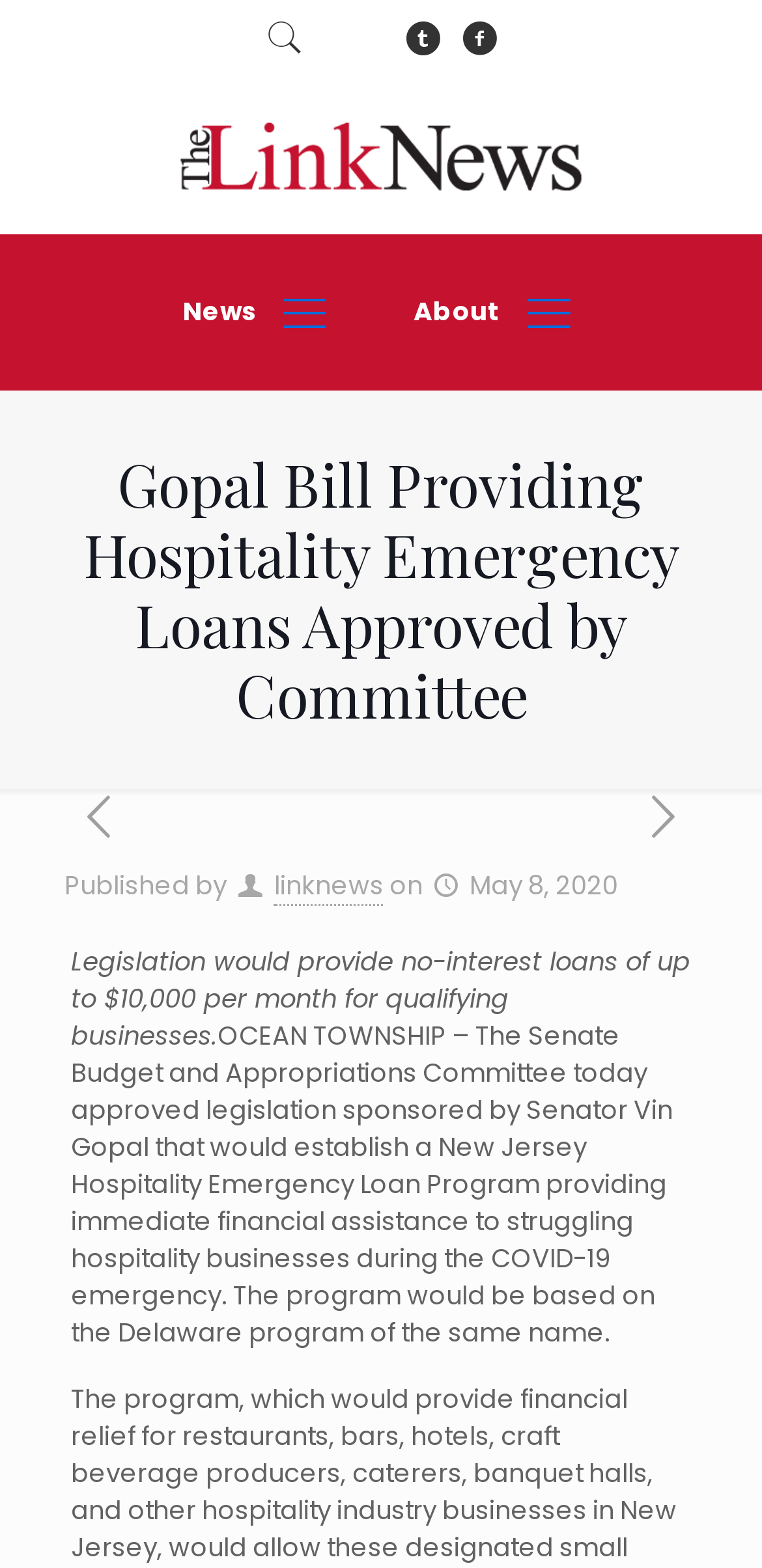Given the element description: "linknews", predict the bounding box coordinates of this UI element. The coordinates must be four float numbers between 0 and 1, given as [left, top, right, bottom].

[0.359, 0.553, 0.503, 0.578]